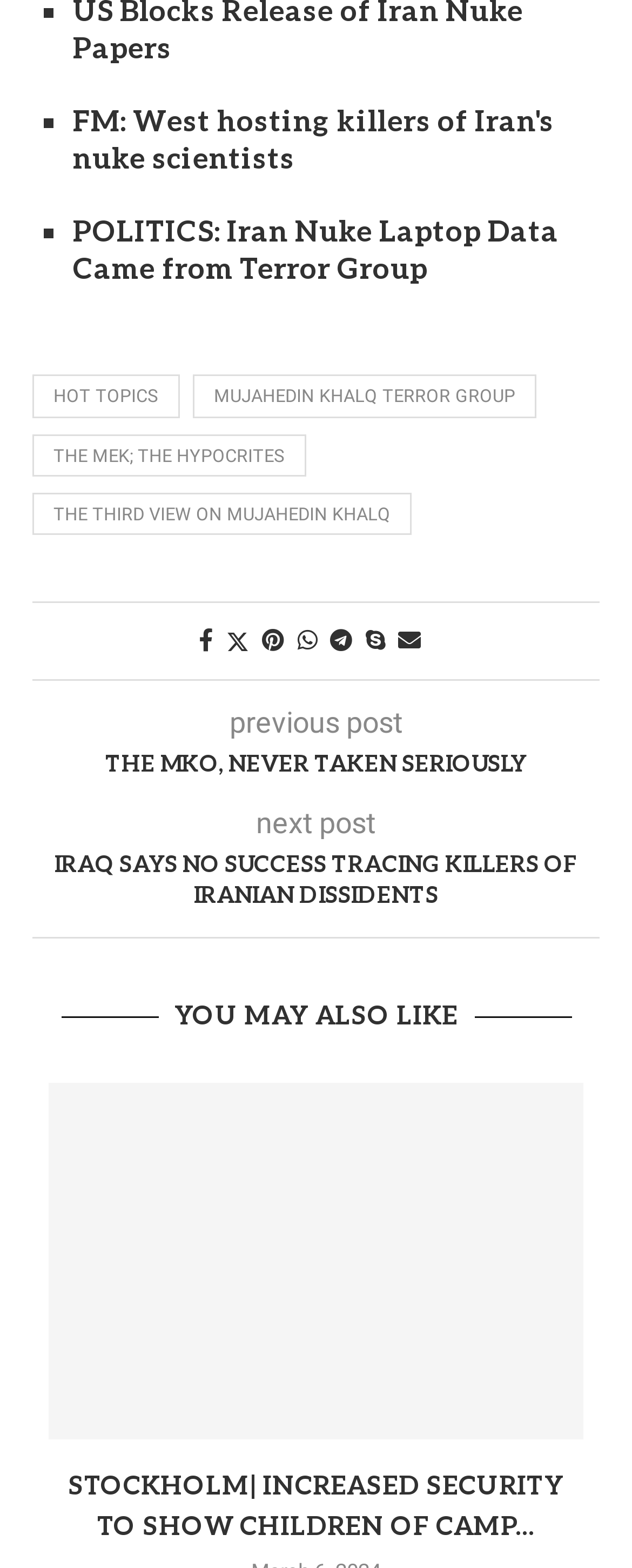Bounding box coordinates are specified in the format (top-left x, top-left y, bottom-right x, bottom-right y). All values are floating point numbers bounded between 0 and 1. Please provide the bounding box coordinate of the region this sentence describes: Hot Topics

[0.051, 0.239, 0.285, 0.266]